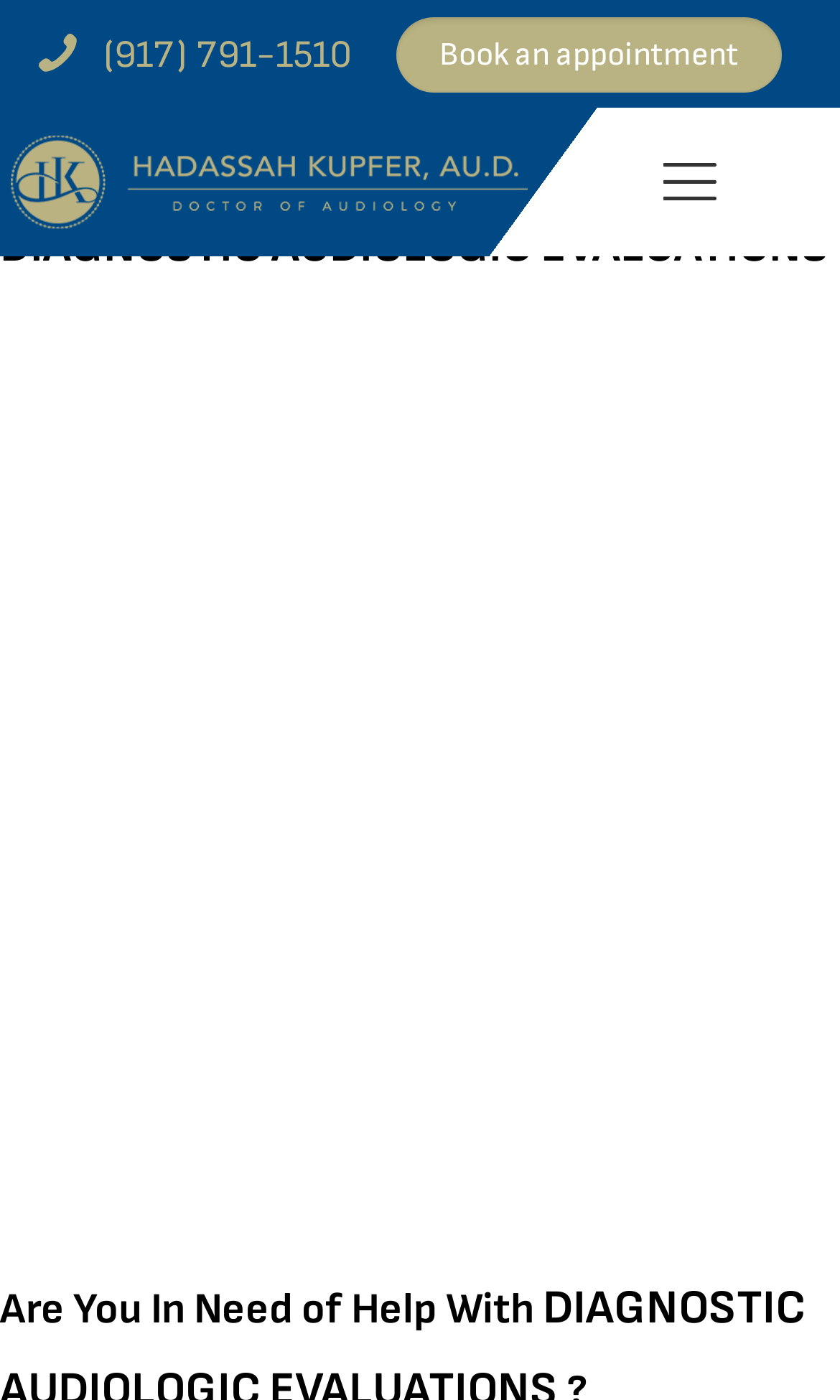Provide a short answer using a single word or phrase for the following question: 
How many links are there at the top of the webpage?

3